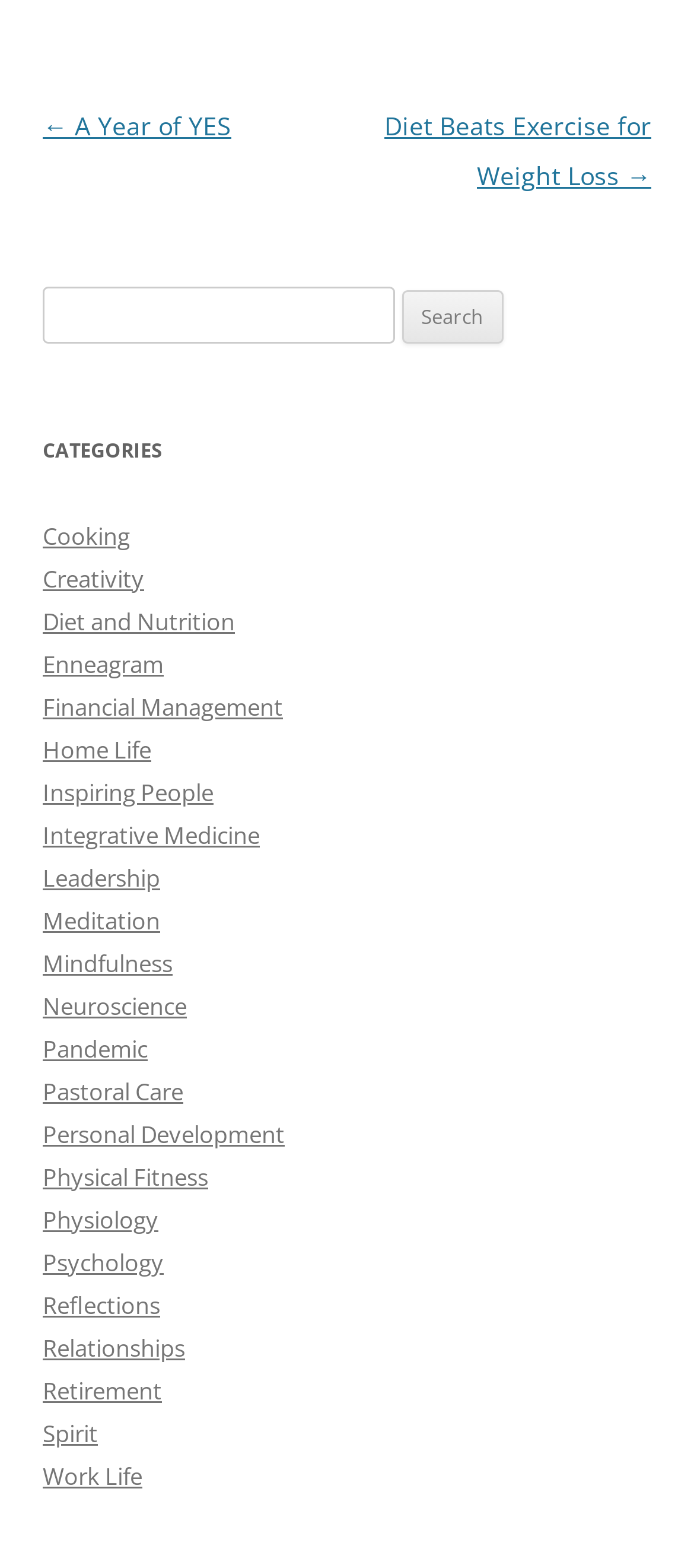Use a single word or phrase to respond to the question:
What is the purpose of the search bar?

To search for content